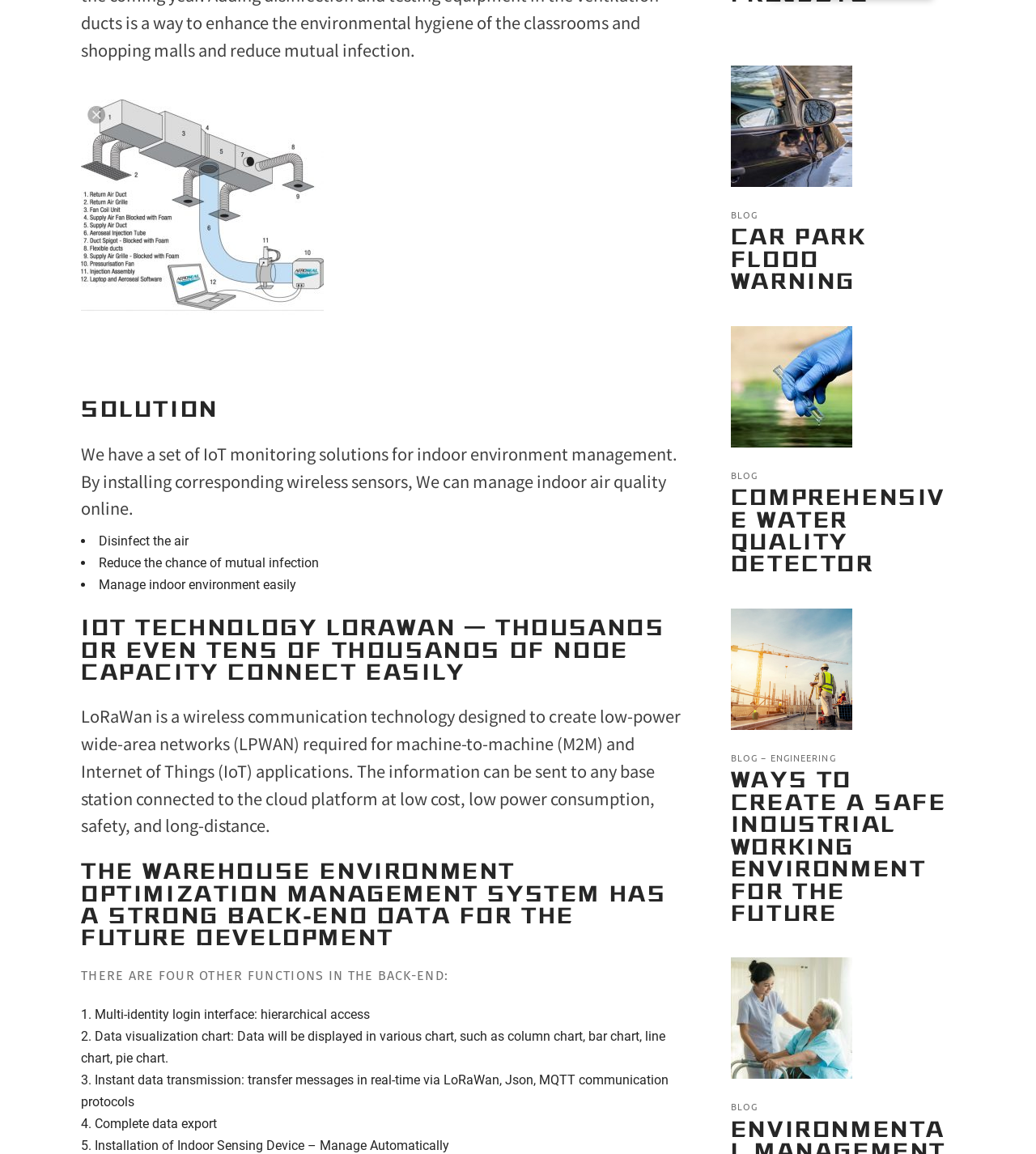Identify the bounding box coordinates of the clickable region required to complete the instruction: "Explore 'COMPREHENSIVE WATER QUALITY DETECTOR'". The coordinates should be given as four float numbers within the range of 0 and 1, i.e., [left, top, right, bottom].

[0.705, 0.419, 0.913, 0.499]